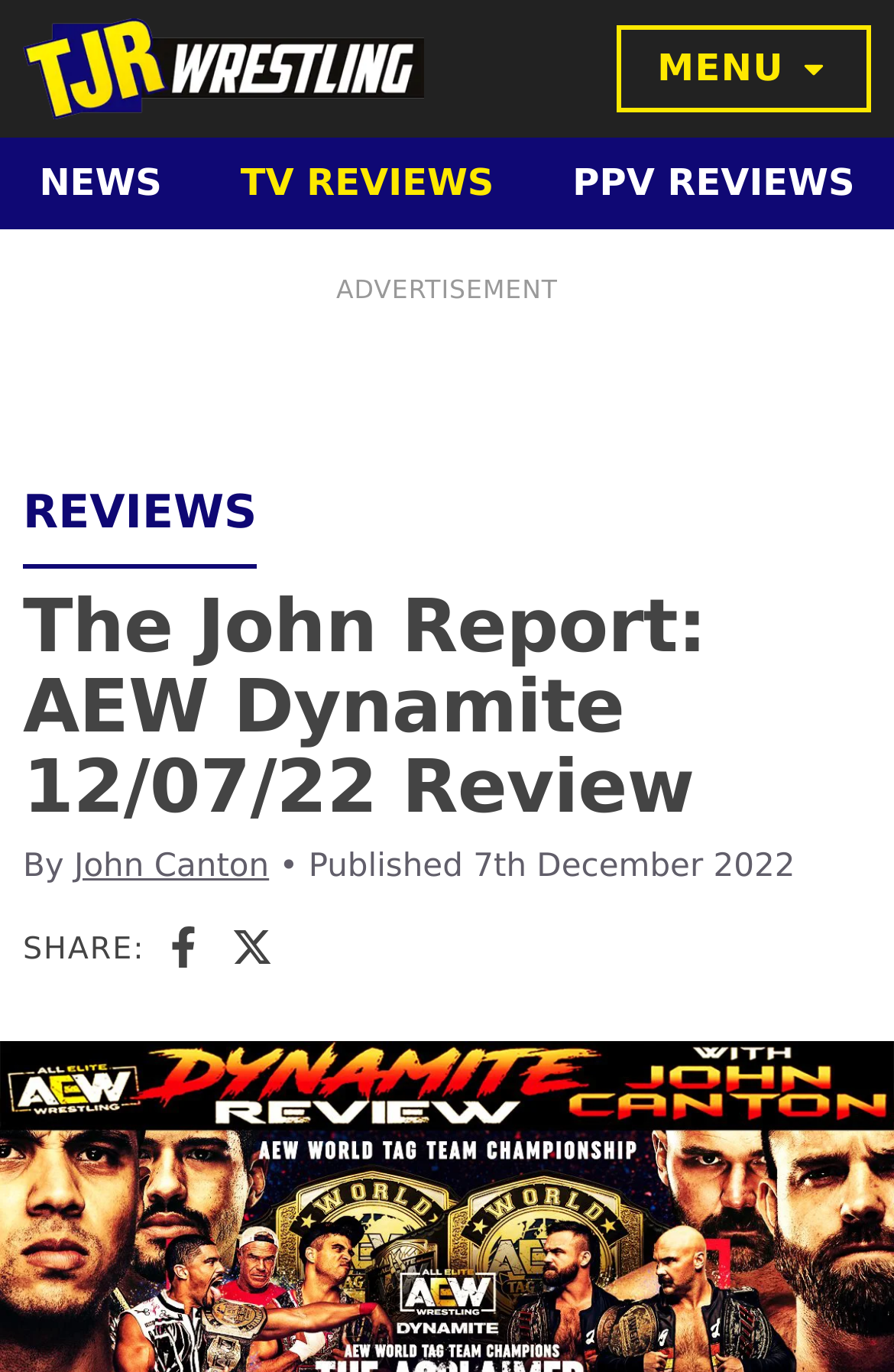Describe the webpage in detail, including text, images, and layout.

The webpage is a review of AEW Dynamite, a wrestling event that took place on December 7, 2022. At the top left, there is a logo of TJR Wrestling, accompanied by a link to the website. Next to the logo, there is a button to toggle the menu, which is currently not expanded. 

Below the top section, there are three links: "NEWS", "TV REVIEWS", and "PPV REVIEWS", which are horizontally aligned and take up the full width of the page. 

The main content of the page is a review article, which is headed by "The John Report: AEW Dynamite 12/07/22 Review". The article is written by John Canton, and the publication date is December 7, 2022. 

On the top right of the article, there are social media sharing links, including Facebook and X, each accompanied by an icon. 

The review article itself is not described in the accessibility tree, but the meta description suggests that it covers the Tag Team Titles match between The Acclaimed and FTR, the TNT Title match between Samoa Joe and Darby Allin, and more.